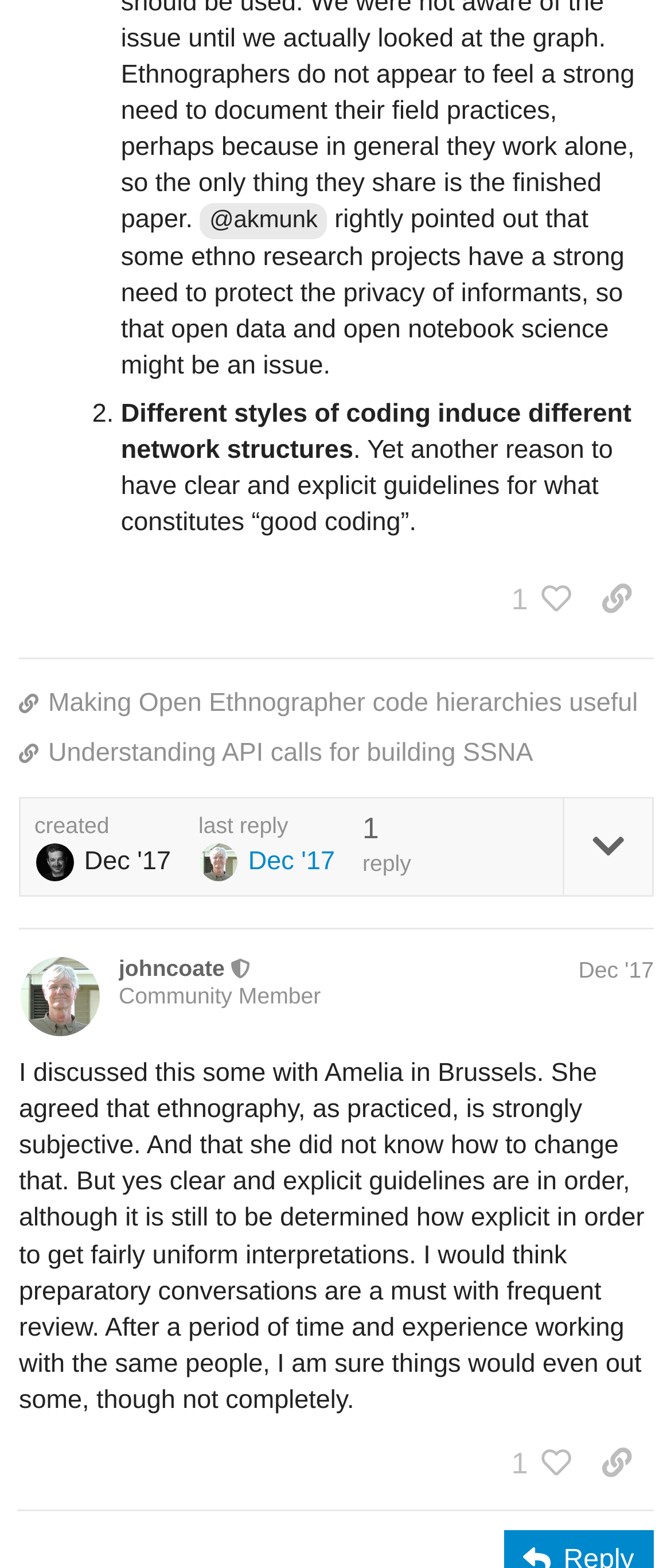Who is the author of the first post?
Refer to the image and provide a detailed answer to the question.

I looked at the first post section and found the link element with the text '@akmunk', which is likely the author of the post.